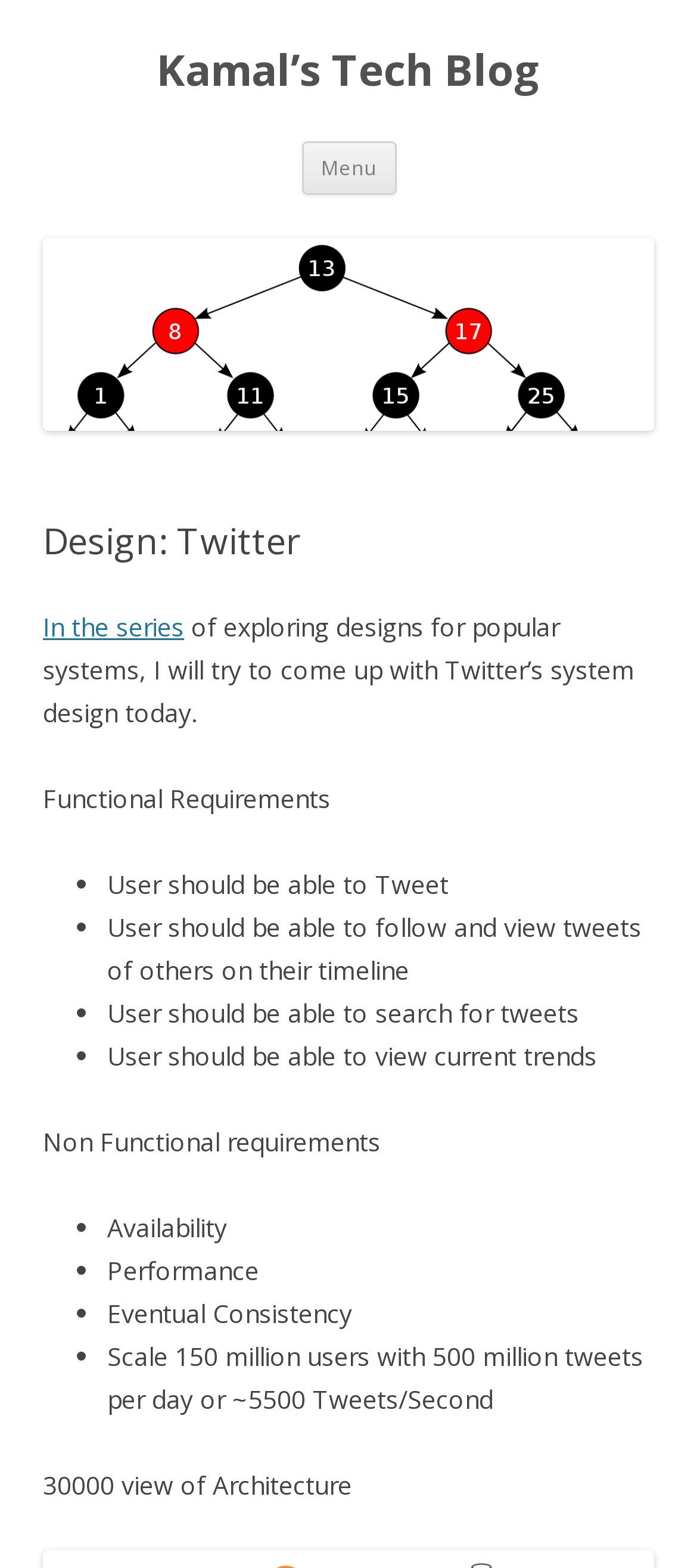Please provide a brief answer to the following inquiry using a single word or phrase:
What is the title of the blog?

Kamal’s Tech Blog